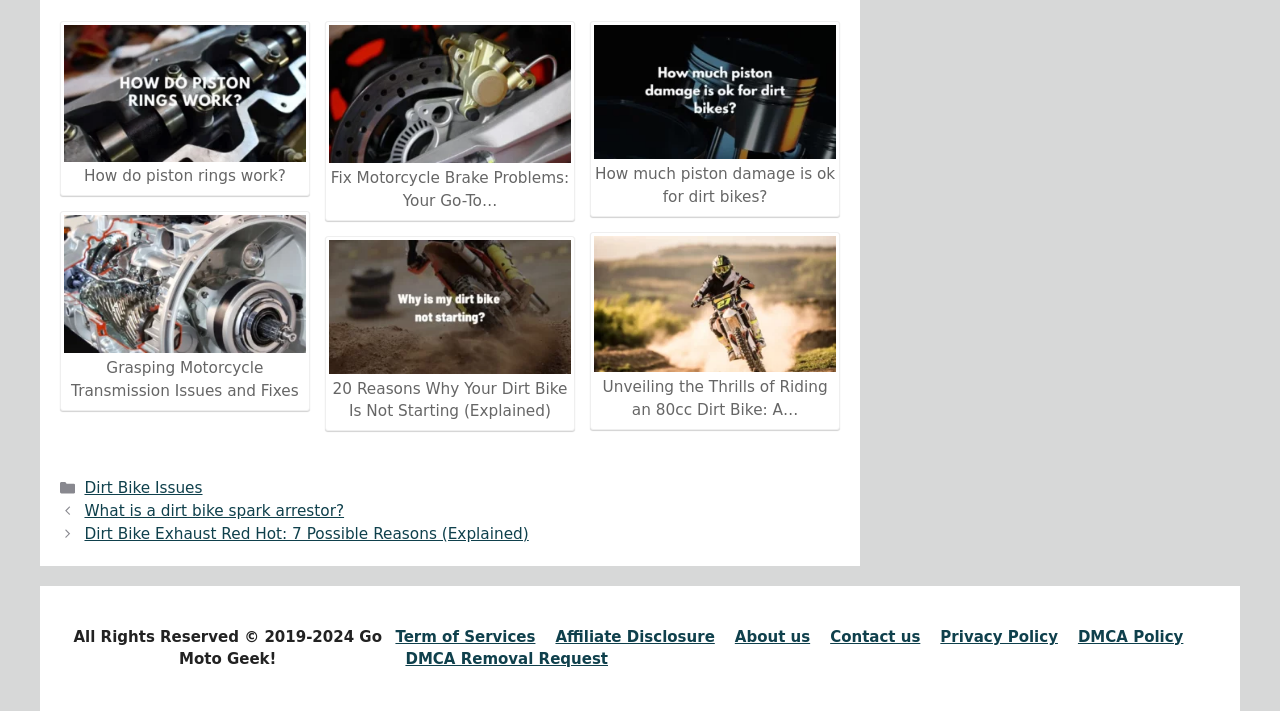What type of vehicles are discussed on this webpage?
Please provide a comprehensive and detailed answer to the question.

The links on the webpage mention 'dirt bike spark arrestor', 'dirt bike is not starting', and 'riding an 80cc dirt bike', which suggests that the type of vehicles discussed on this webpage are dirt bikes.